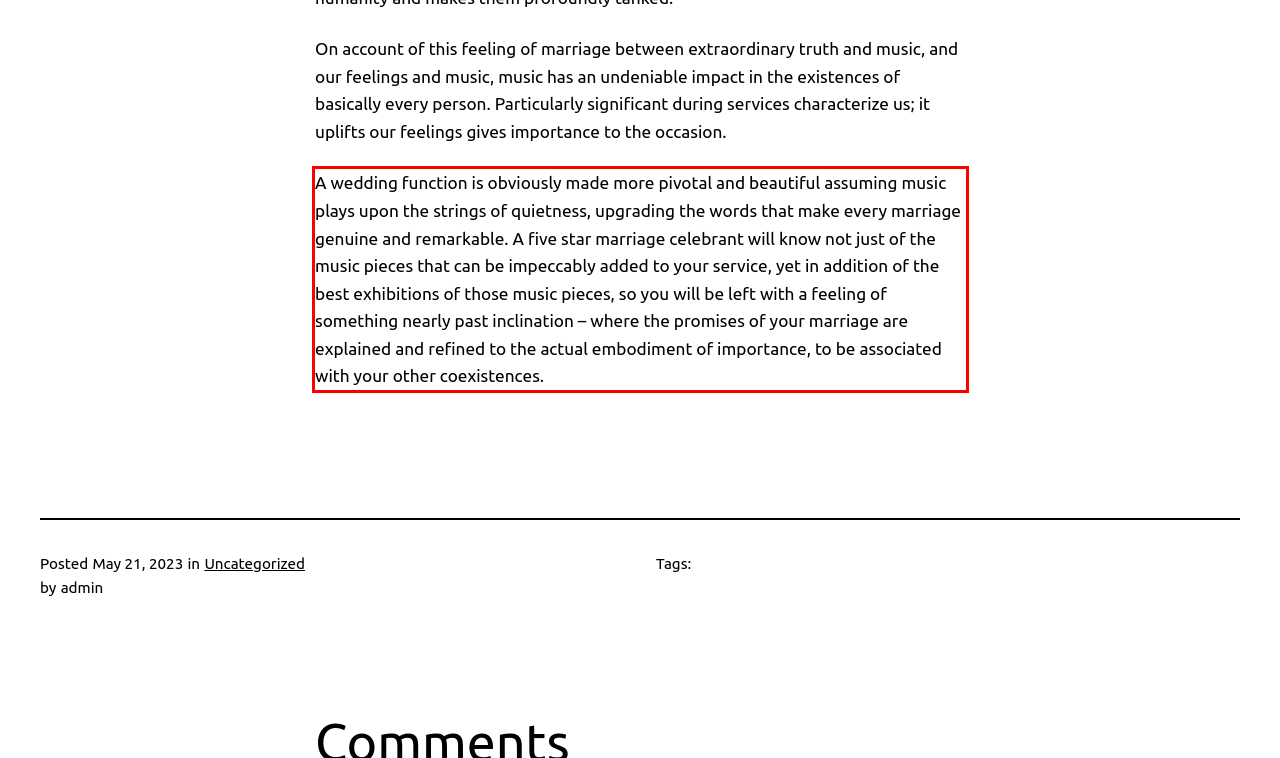Look at the webpage screenshot and recognize the text inside the red bounding box.

A wedding function is obviously made more pivotal and beautiful assuming music plays upon the strings of quietness, upgrading the words that make every marriage genuine and remarkable. A five star marriage celebrant will know not just of the music pieces that can be impeccably added to your service, yet in addition of the best exhibitions of those music pieces, so you will be left with a feeling of something nearly past inclination – where the promises of your marriage are explained and refined to the actual embodiment of importance, to be associated with your other coexistences.